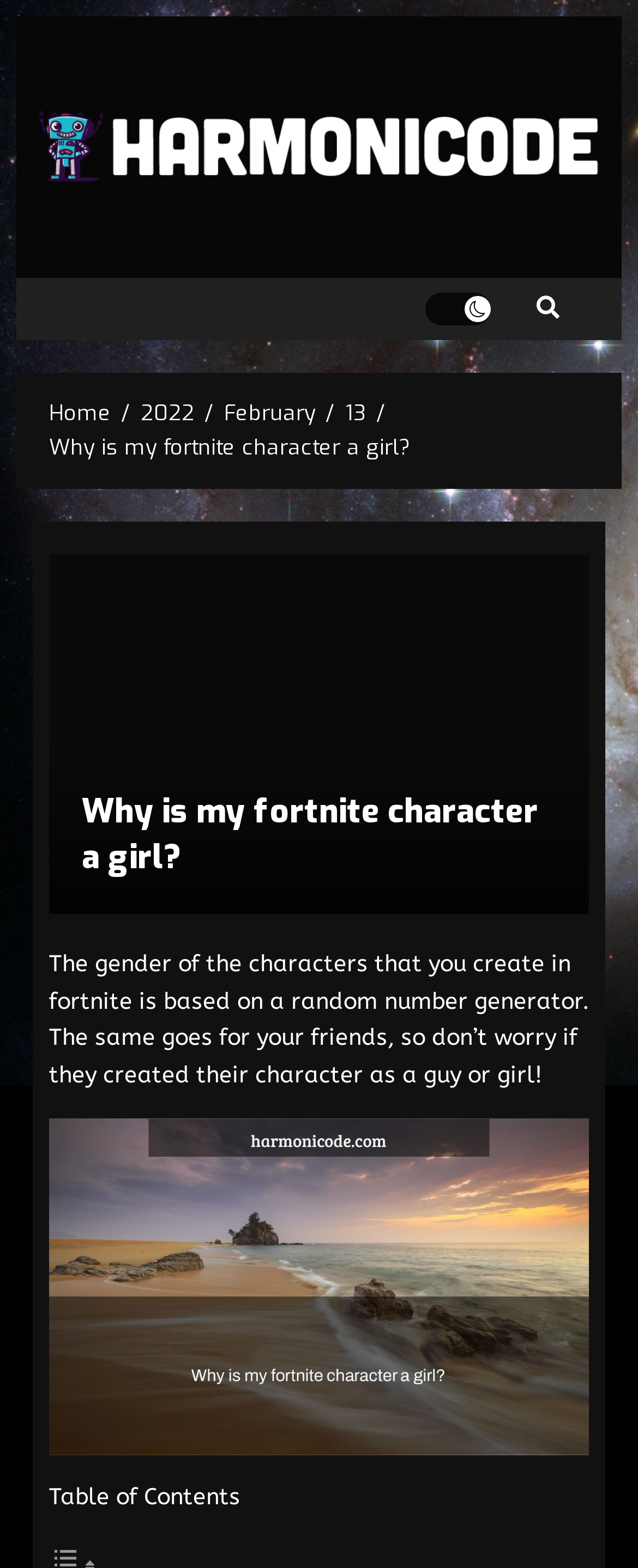Locate the bounding box coordinates of the clickable element to fulfill the following instruction: "go to Harmonicode". Provide the coordinates as four float numbers between 0 and 1 in the format [left, top, right, bottom].

[0.051, 0.068, 0.949, 0.12]